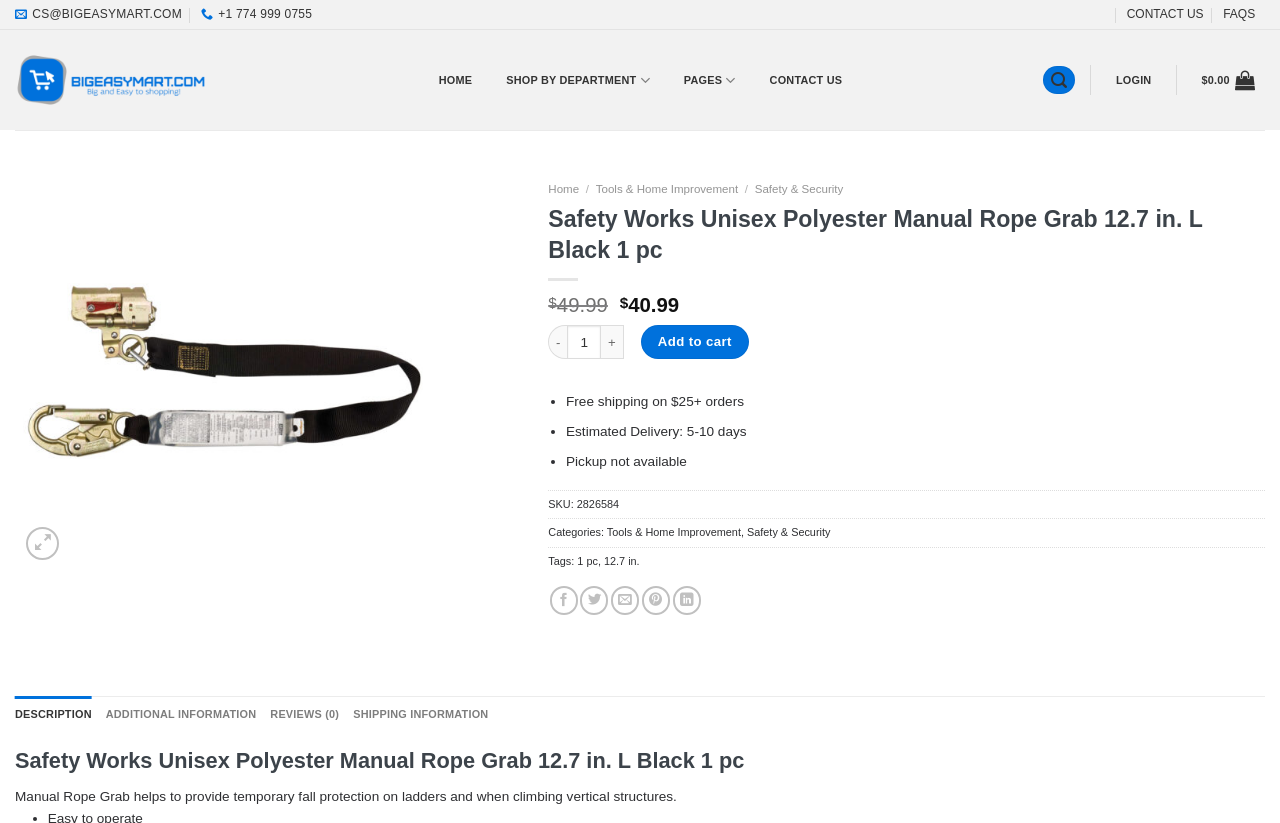Determine the bounding box coordinates for the HTML element described here: "Add to cart".

[0.501, 0.395, 0.585, 0.436]